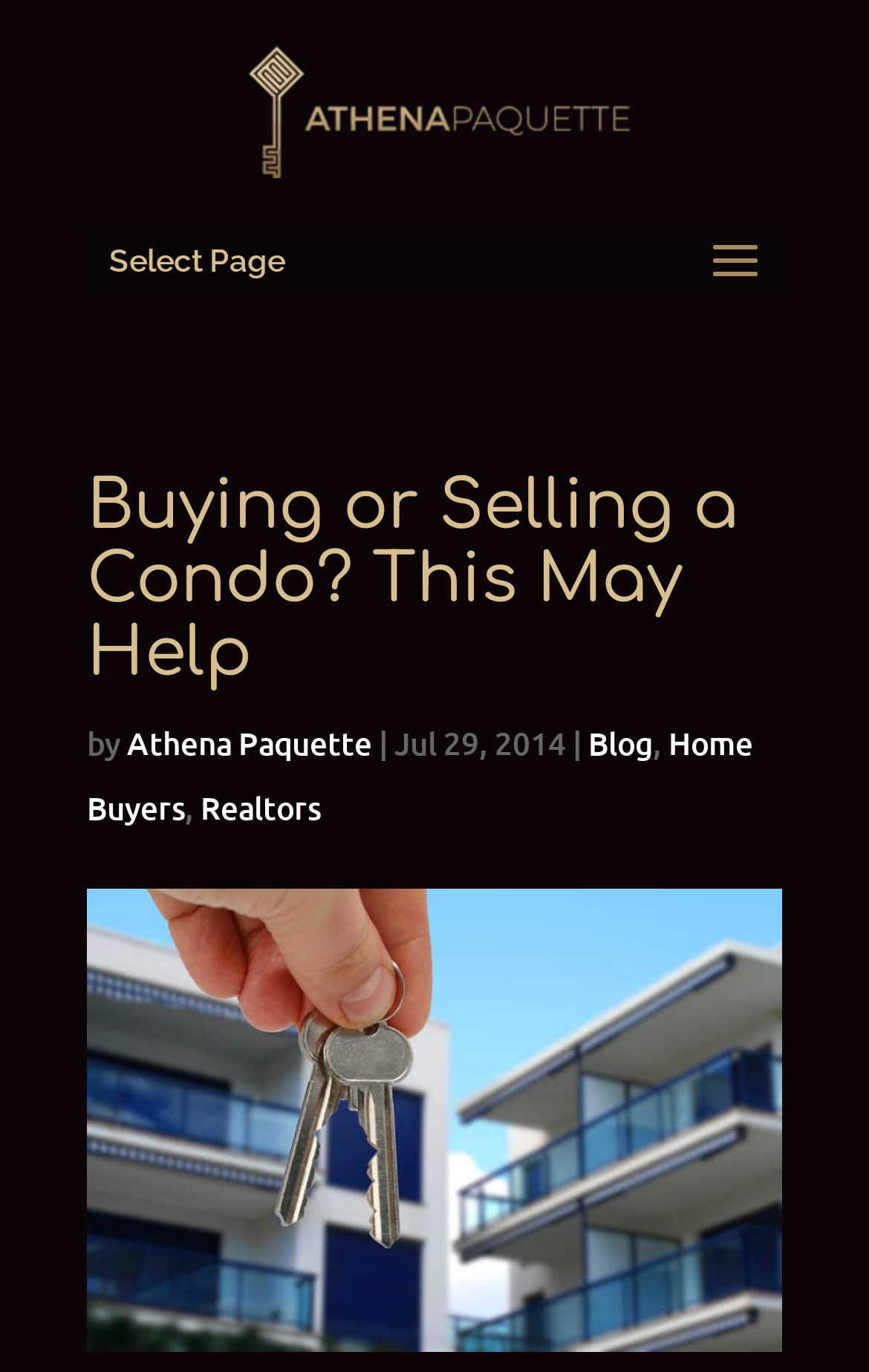Please provide a detailed answer to the question below based on the screenshot: 
What is the purpose of the webpage?

I inferred the purpose of the webpage by looking at the heading element and the meta description which suggests that the webpage is intended to help users with buying or selling a condo.